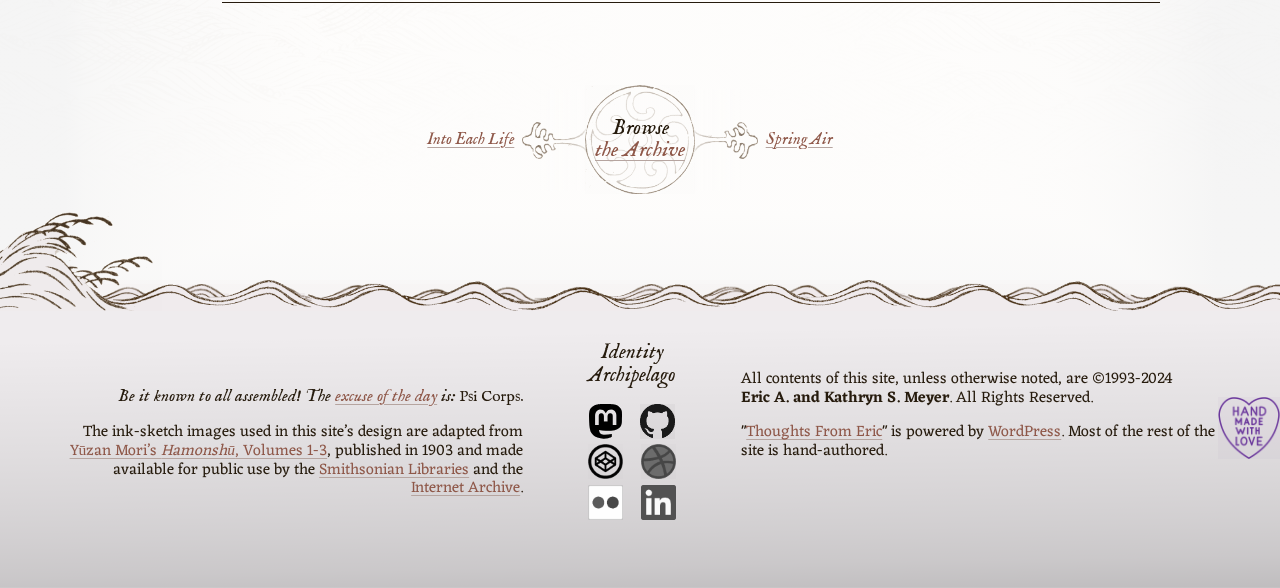Can you specify the bounding box coordinates for the region that should be clicked to fulfill this instruction: "Explore Identity Archipelago".

[0.439, 0.582, 0.549, 0.66]